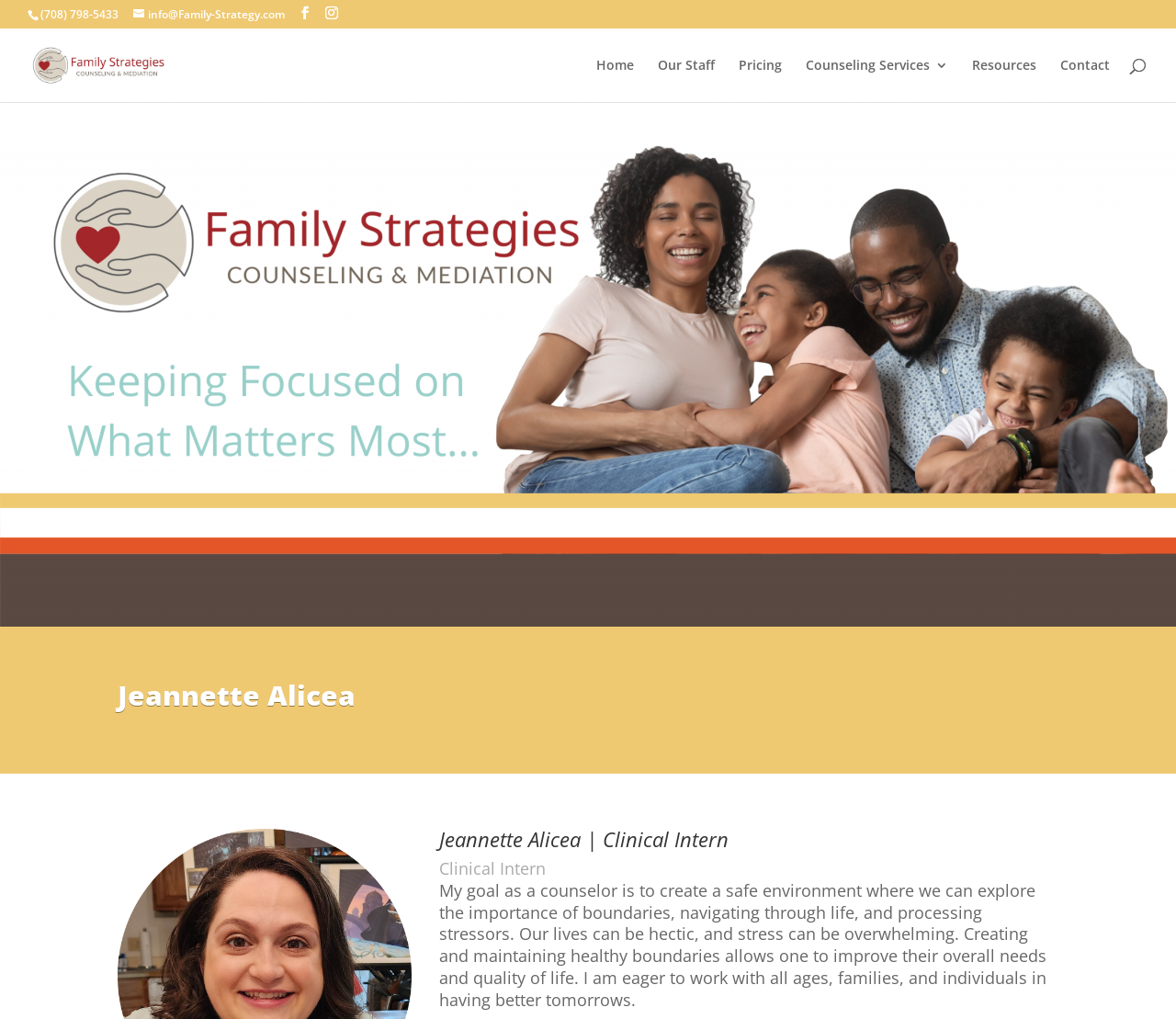What is the purpose of Jeannette Alicea's counseling services?
Answer the question with as much detail as you can, using the image as a reference.

According to the webpage, Jeannette Alicea's goal as a counselor is to create a safe environment where clients can explore the importance of boundaries, navigate through life, and process stressors, ultimately improving their overall needs and quality of life.